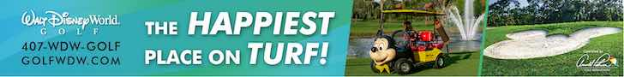Create a detailed narrative for the image.

The image features a vibrant banner promoting the golf courses at Walt Disney World, highlighting it as "The HAPPIEST PLACE ON TURF!" The graphic includes a playful illustration of Mickey Mouse, embodying the joyful spirit of Disney. In the background, there is a lush green golf course landscape, complete with a sand trap, offering a picturesque view for golf enthusiasts. The banner also provides useful contact information, including a phone number (407-WDW-GOLF) and a website (GOLFWDW.COM), inviting visitors to experience golf at this enchanting destination. This visual combines the essence of fun and relaxation, appealing to both golfers and families alike.